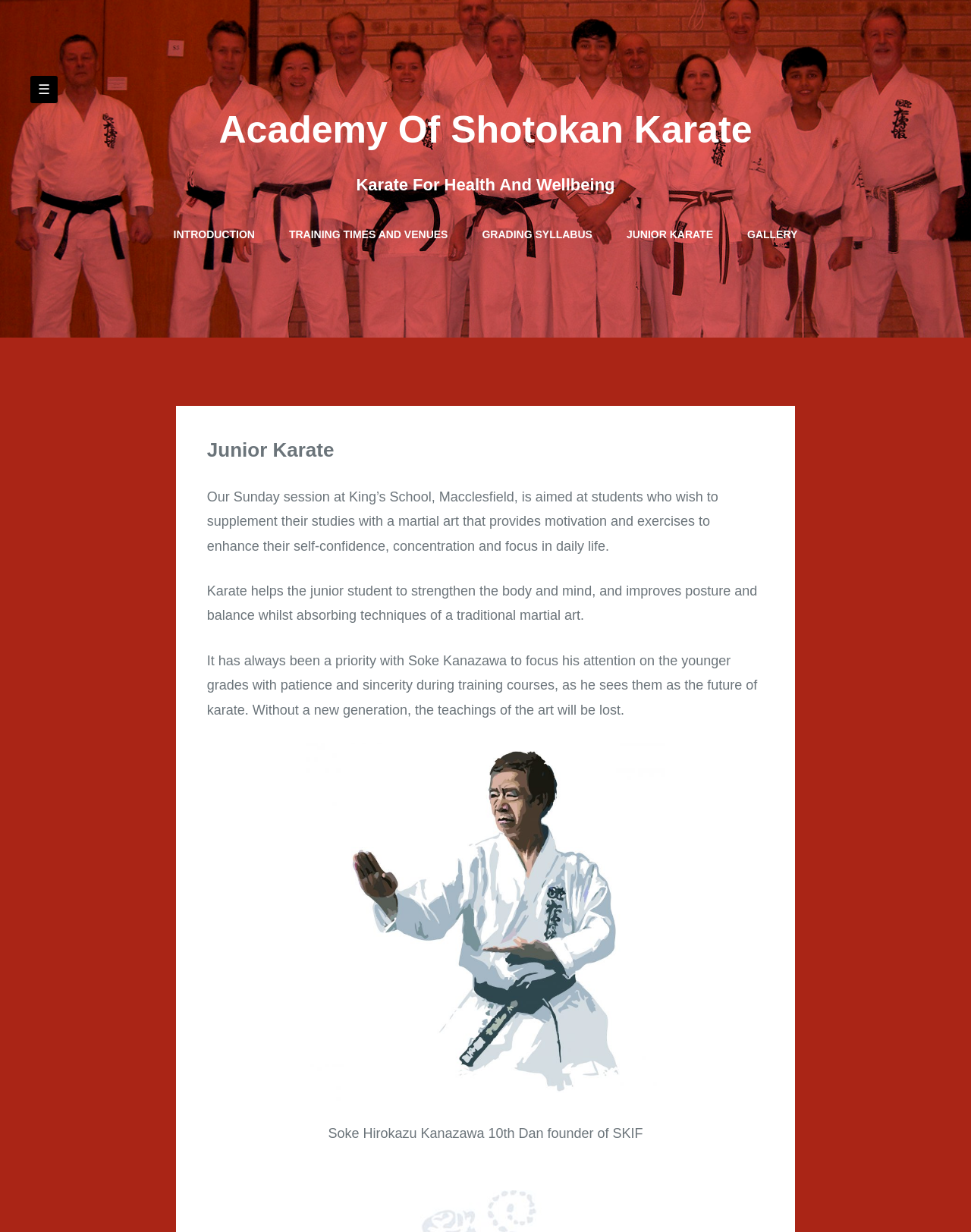Identify the bounding box coordinates for the region to click in order to carry out this instruction: "View JUNIOR KARATE page". Provide the coordinates using four float numbers between 0 and 1, formatted as [left, top, right, bottom].

[0.645, 0.185, 0.734, 0.195]